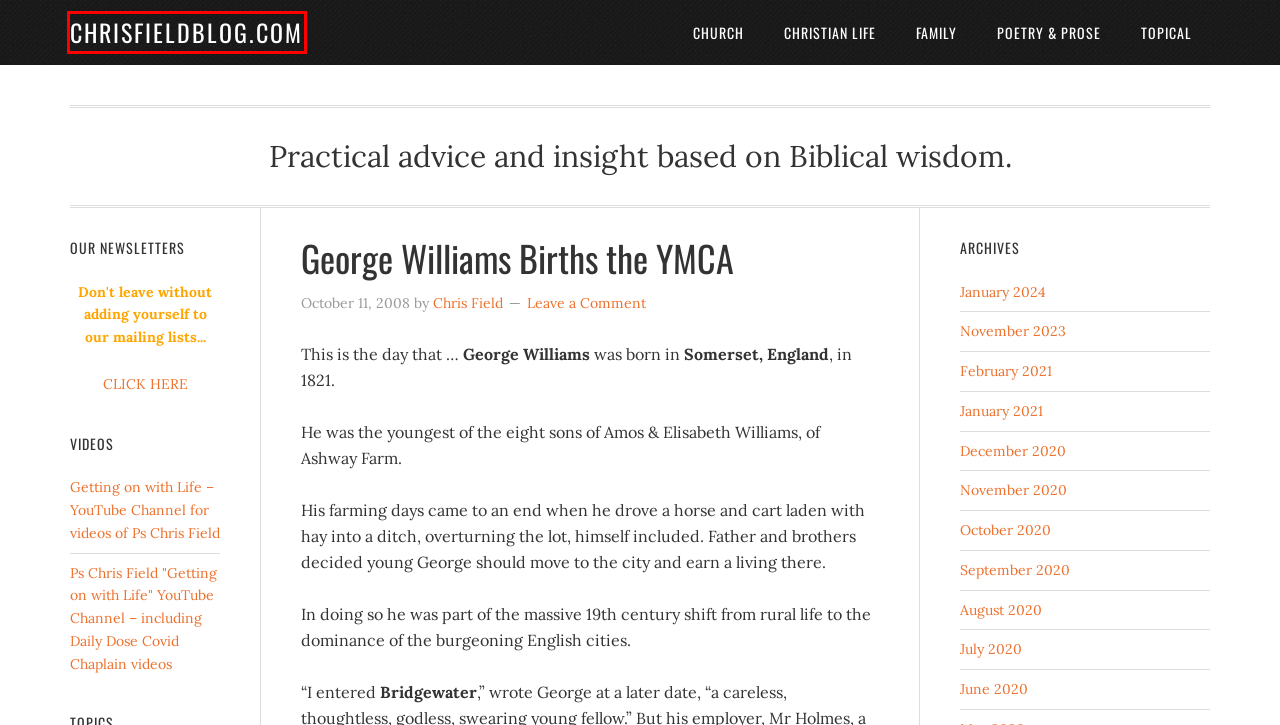With the provided webpage screenshot containing a red bounding box around a UI element, determine which description best matches the new webpage that appears after clicking the selected element. The choices are:
A. February 2021
B. Resources to Help You Grow in God
C. December 2020
D. ChrisFieldBlog.com
E. Poetry & Prose
F. November 2023
G. August 2020
H. July 2020

D